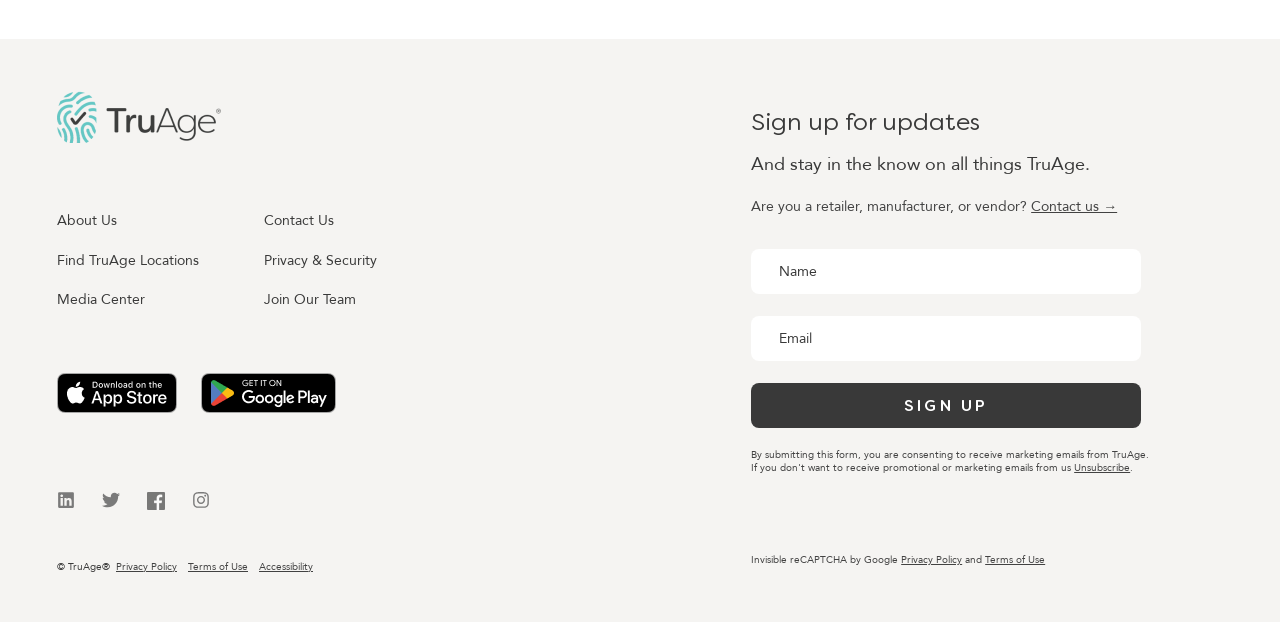Please identify the bounding box coordinates of the element on the webpage that should be clicked to follow this instruction: "Click the 'About Us' link". The bounding box coordinates should be given as four float numbers between 0 and 1, formatted as [left, top, right, bottom].

[0.045, 0.338, 0.091, 0.372]